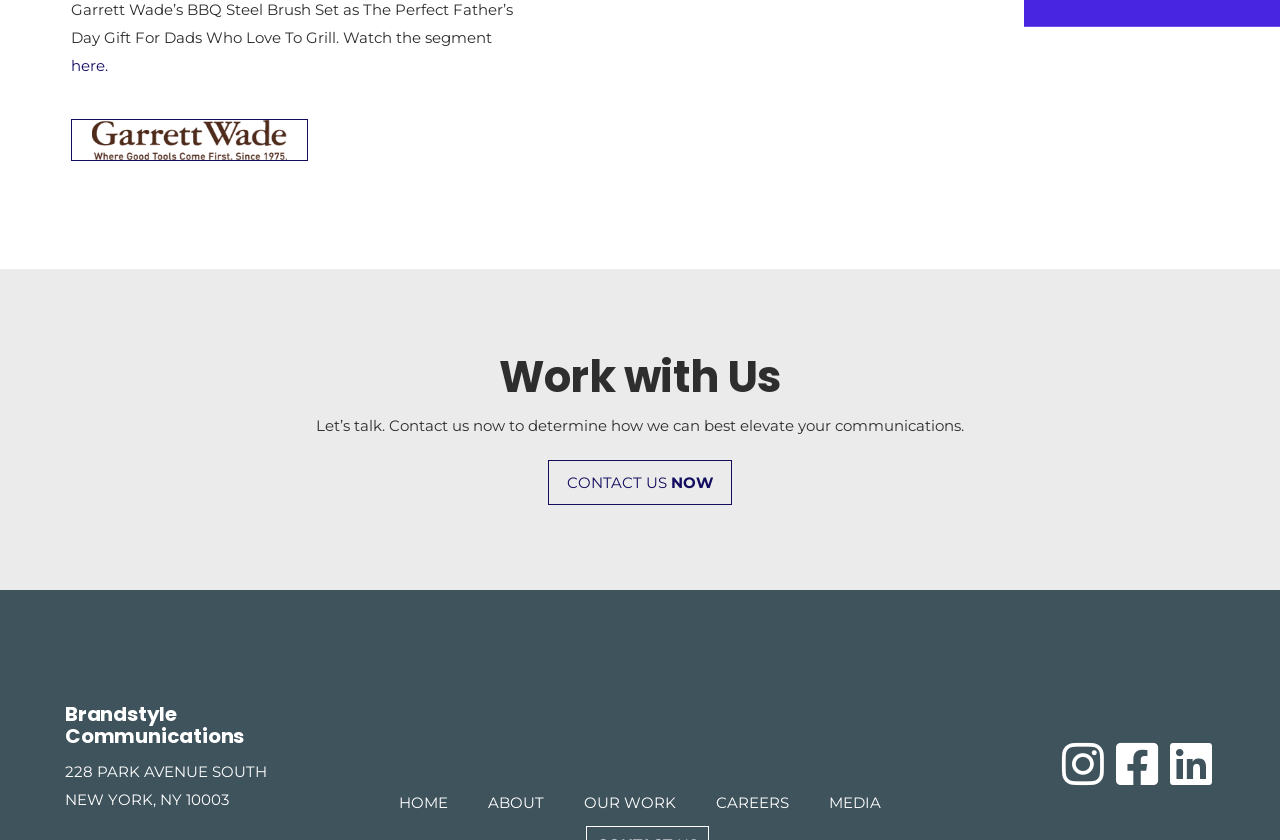What is the company name?
Please respond to the question thoroughly and include all relevant details.

The company name can be found in the heading element with the text 'Brandstyle Communications' located at the bottom of the page.